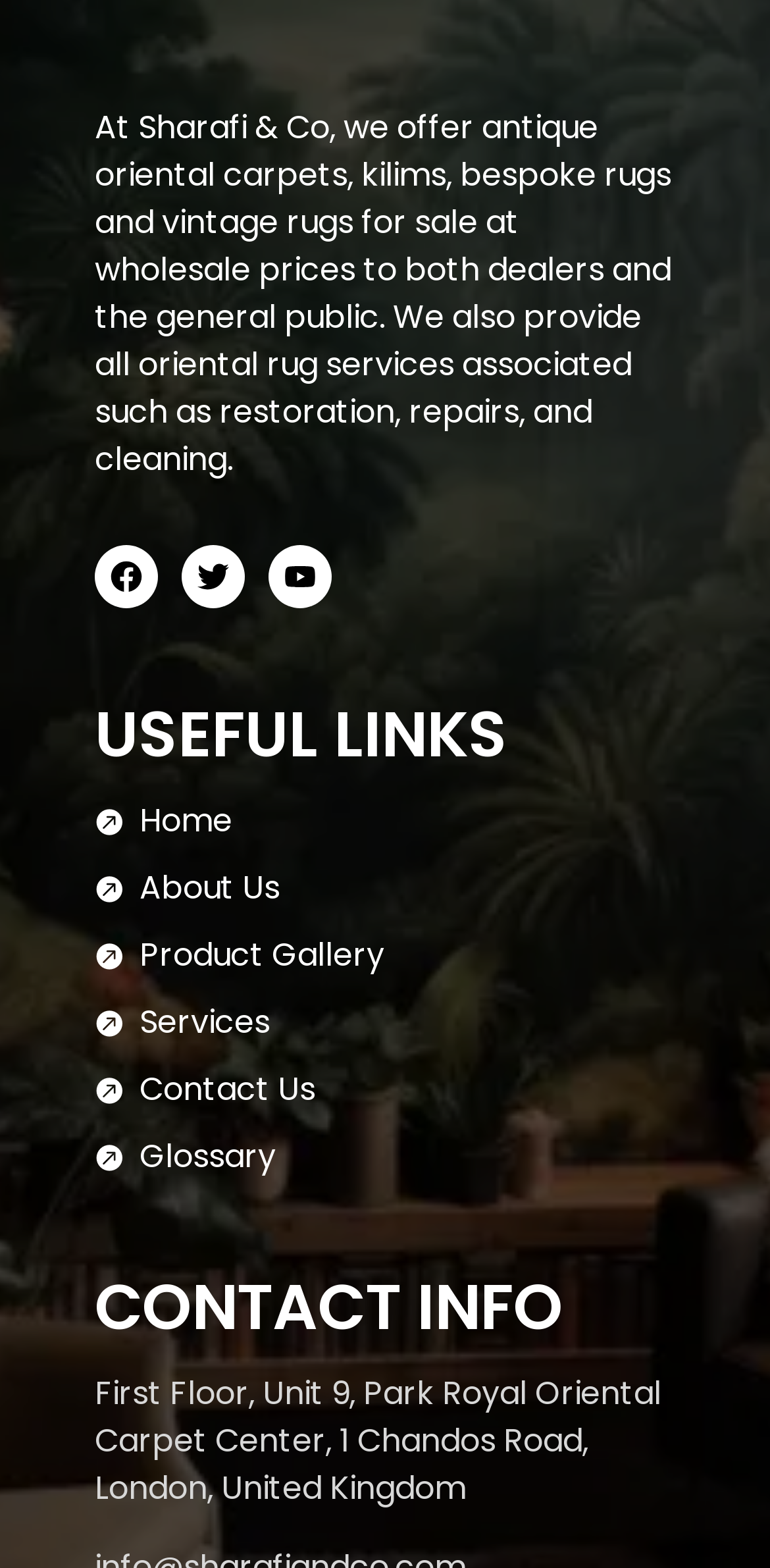Determine the bounding box coordinates of the element that should be clicked to execute the following command: "view our location on map".

[0.123, 0.874, 0.877, 0.965]